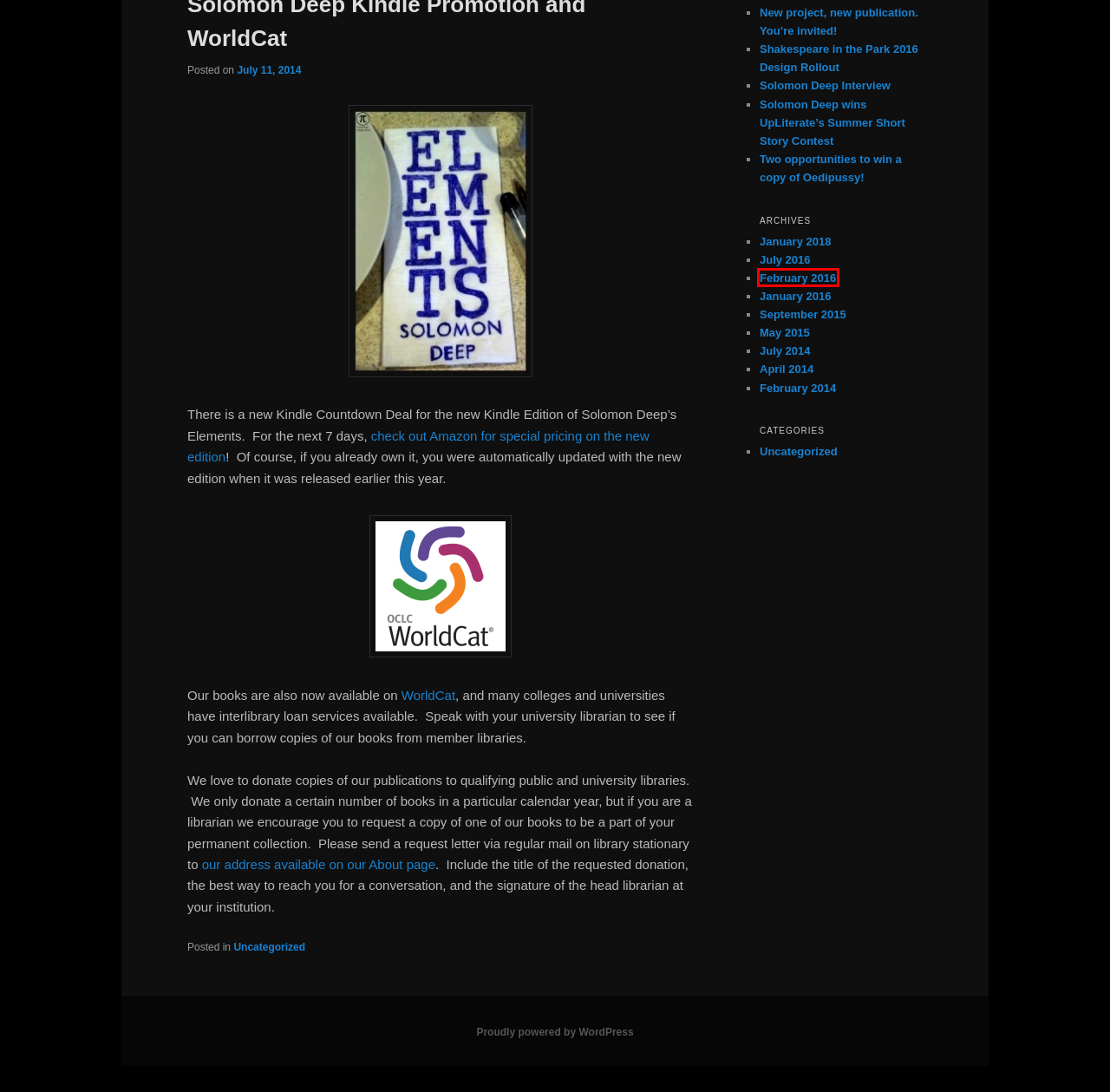Review the webpage screenshot and focus on the UI element within the red bounding box. Select the best-matching webpage description for the new webpage that follows after clicking the highlighted element. Here are the candidates:
A. February | 2014 | Perpetual Imagination
B. About | Perpetual Imagination
C. Shakespeare in the Park 2016 Design Rollout | Perpetual Imagination
D. Solomon Deep wins UpLiterate’s Summer Short Story Contest | Perpetual Imagination
E. Solomon Deep Interview | Perpetual Imagination
F. January | 2018 | Perpetual Imagination
G. February | 2016 | Perpetual Imagination
H. Uncategorized | Perpetual Imagination

G